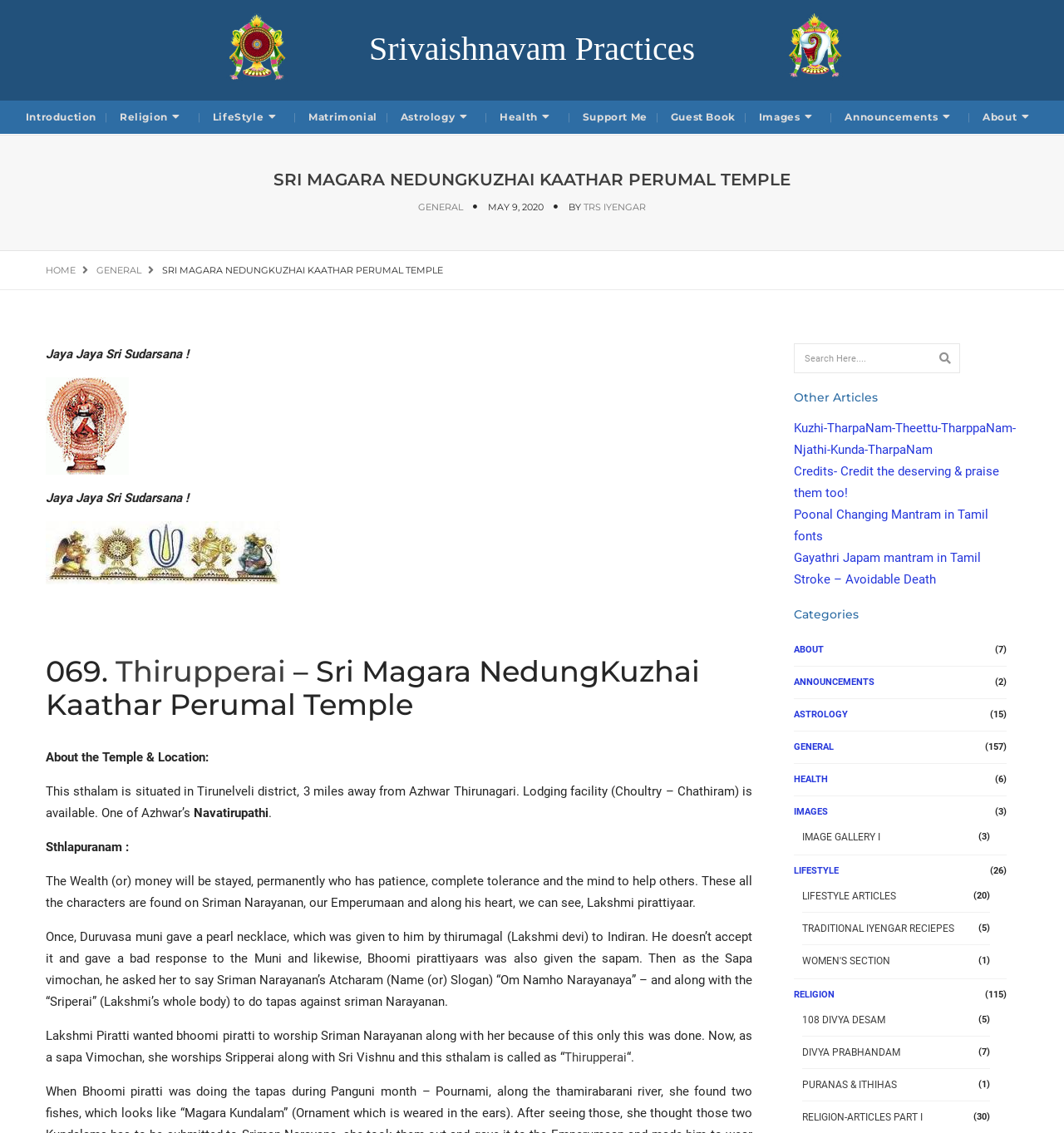Identify the bounding box coordinates necessary to click and complete the given instruction: "Read more about the article Is Someone There?".

None